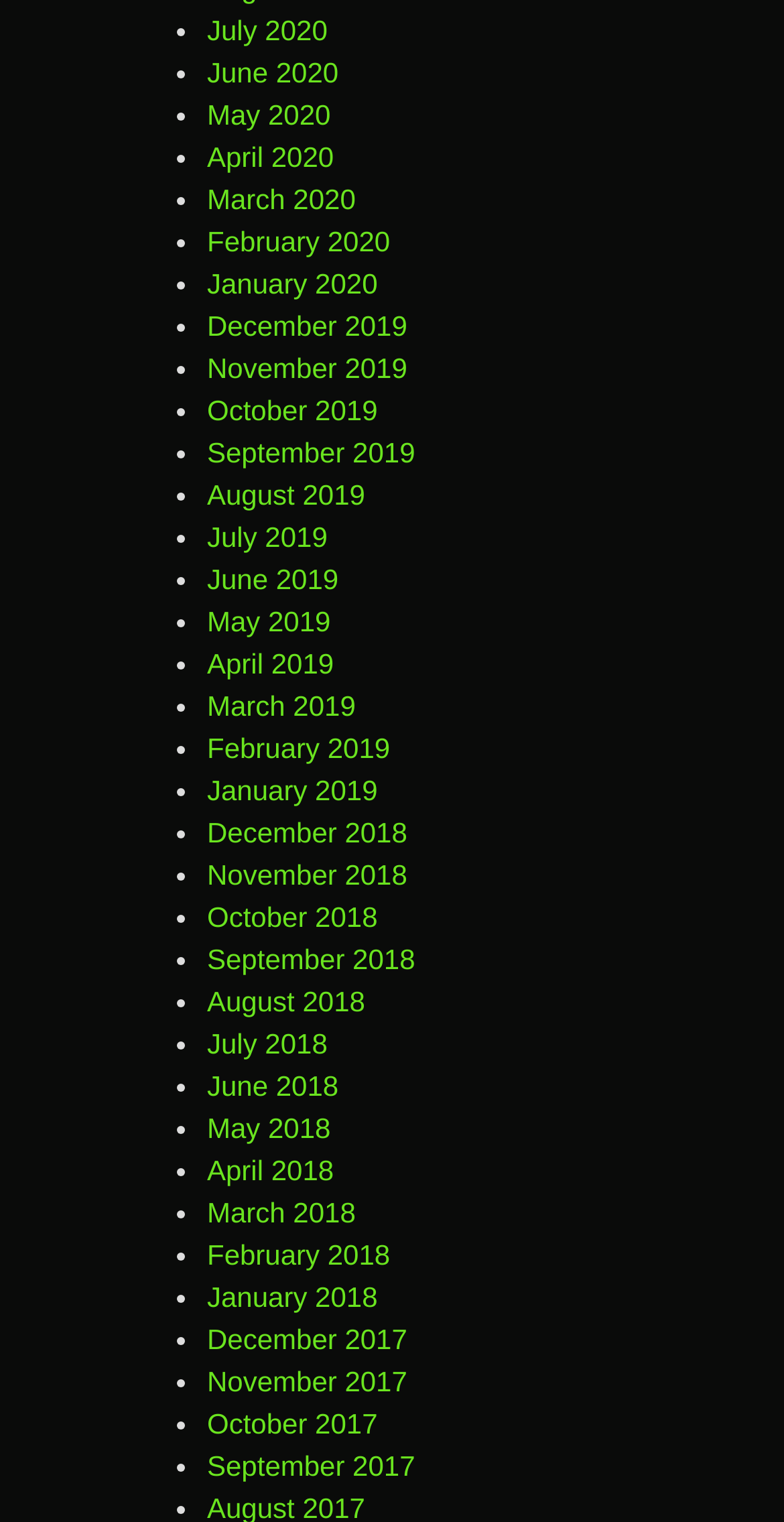Please provide a one-word or phrase answer to the question: 
How many months are listed?

24